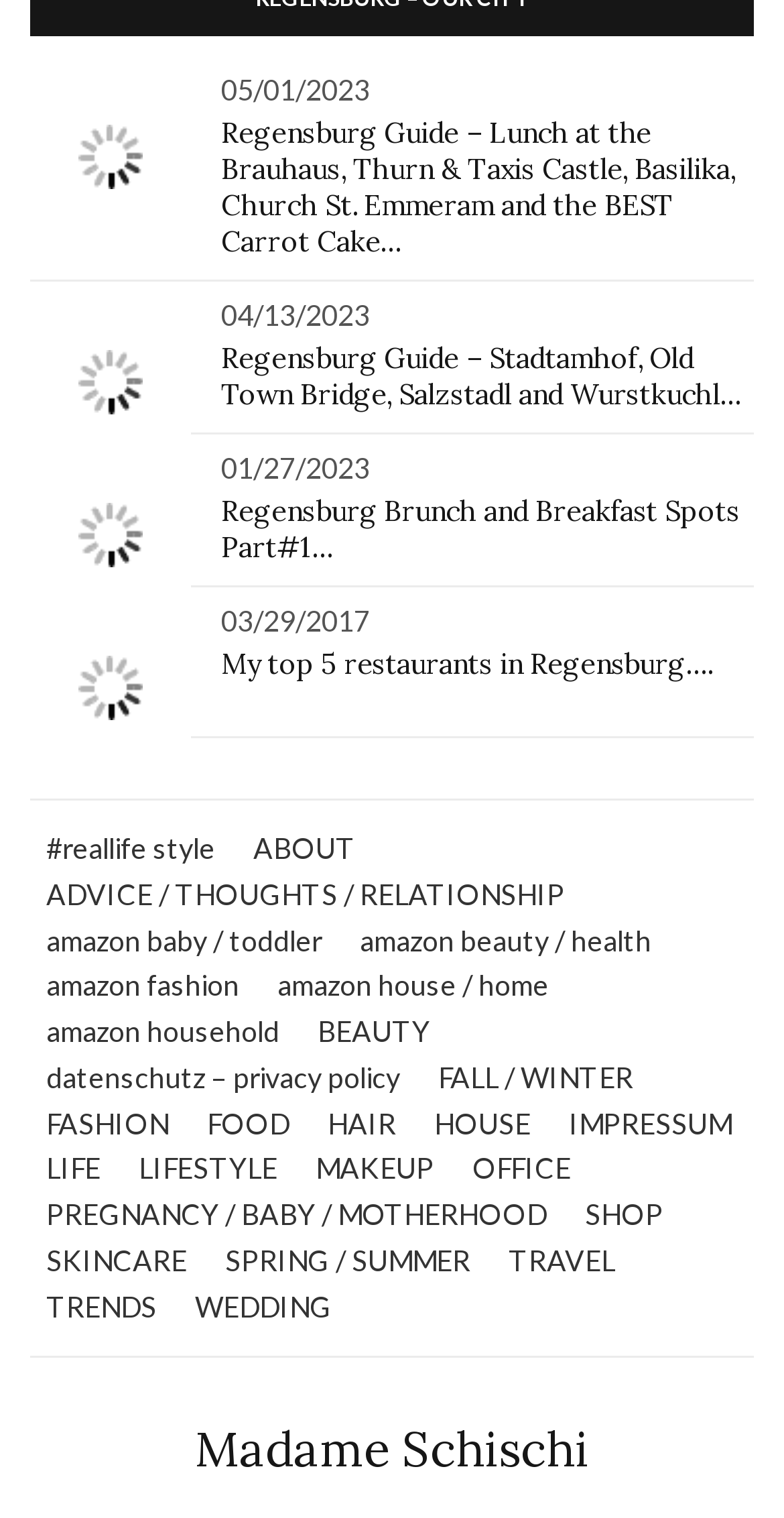Predict the bounding box coordinates of the area that should be clicked to accomplish the following instruction: "Learn more about Grails". The bounding box coordinates should consist of four float numbers between 0 and 1, i.e., [left, top, right, bottom].

None